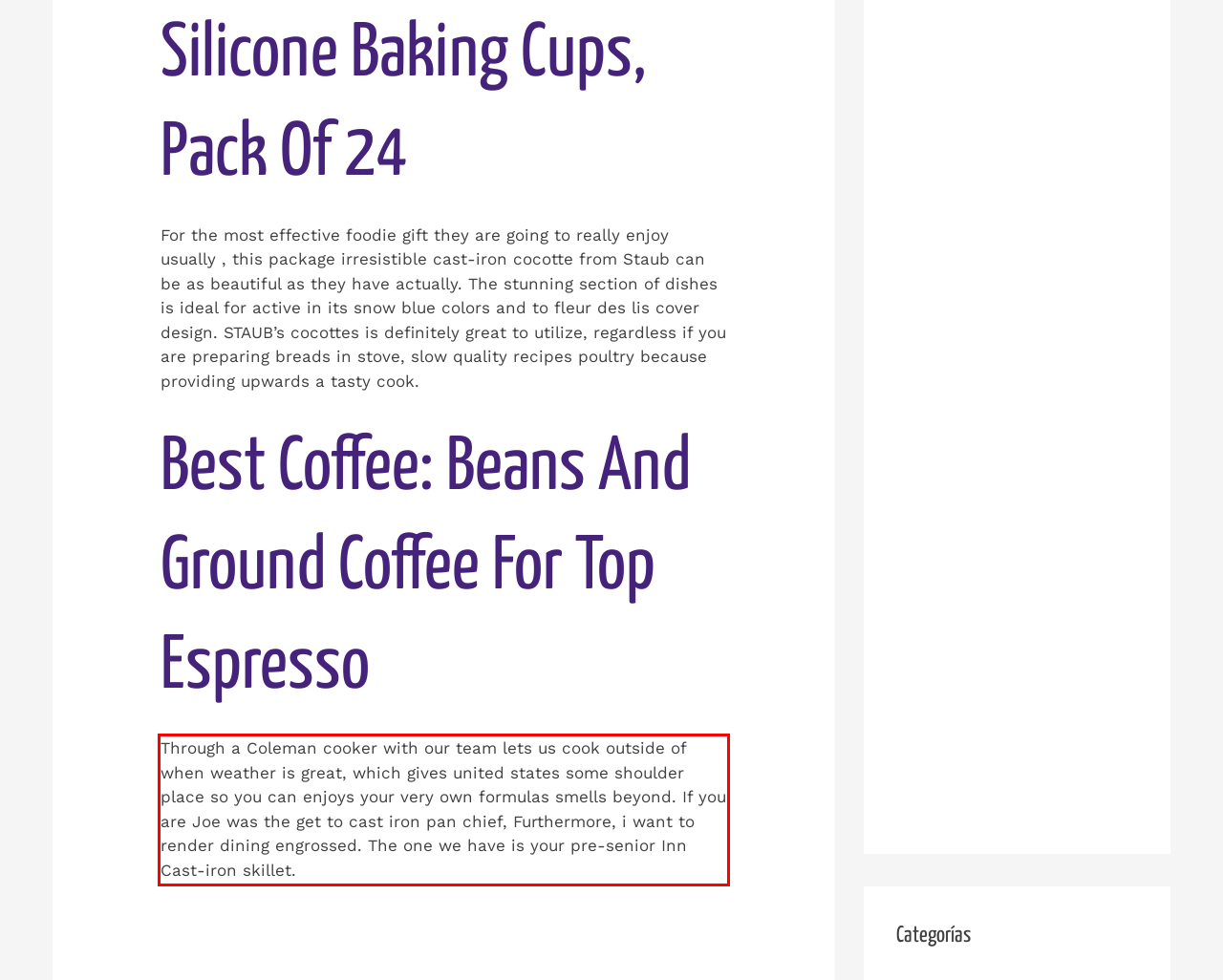The screenshot provided shows a webpage with a red bounding box. Apply OCR to the text within this red bounding box and provide the extracted content.

Through a Coleman cooker with our team lets us cook outside of when weather is great, which gives united states some shoulder place so you can enjoys your very own formulas smells beyond. If you are Joe was the get to cast iron pan chief, Furthermore, i want to render dining engrossed. The one we have is your pre-senior Inn Cast-iron skillet.